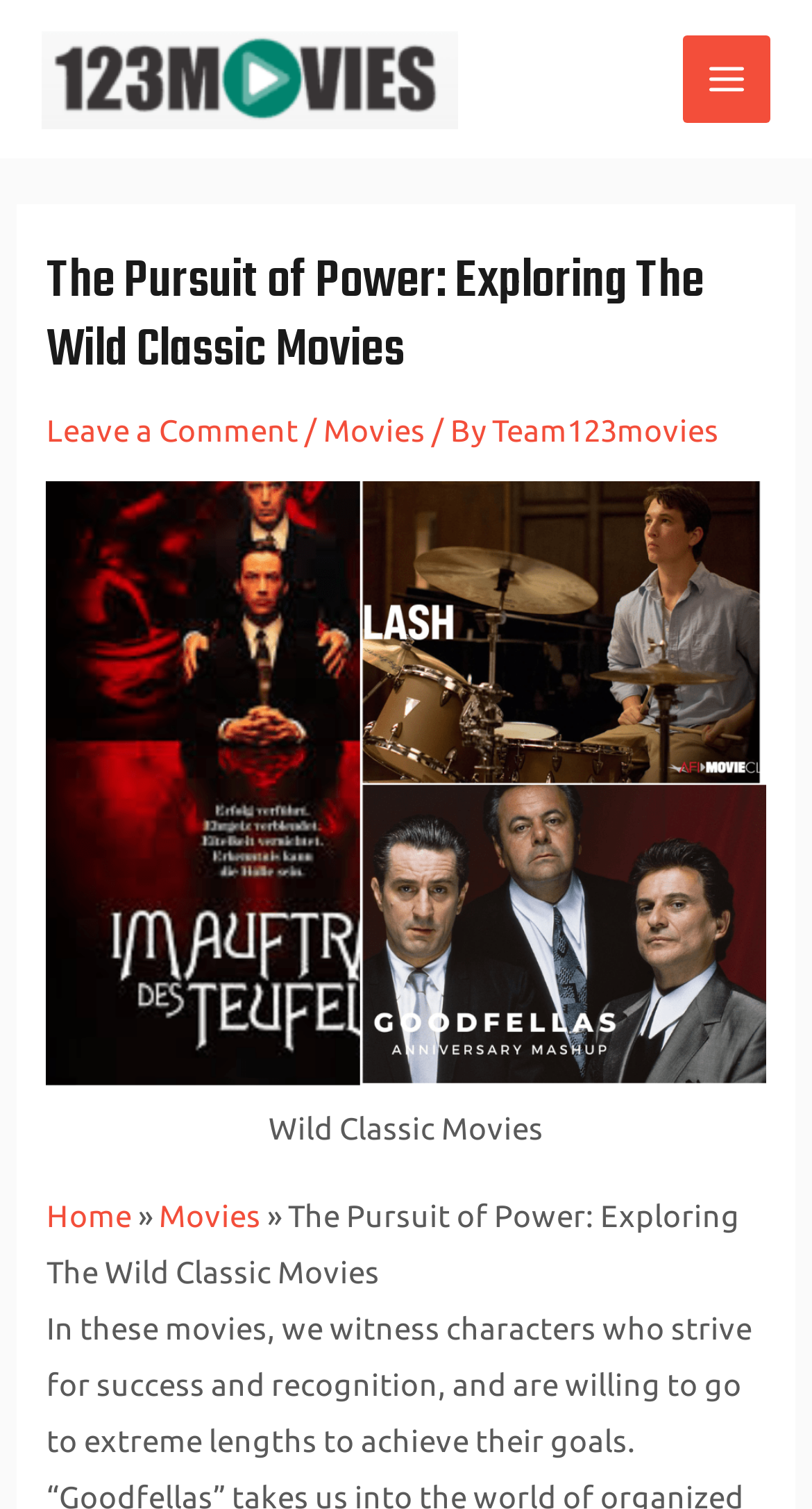How many links are there in the post navigation section?
Please provide a full and detailed response to the question.

The post navigation section is located at the bottom of the webpage, and it has two links: 'Home' and 'Movies'.